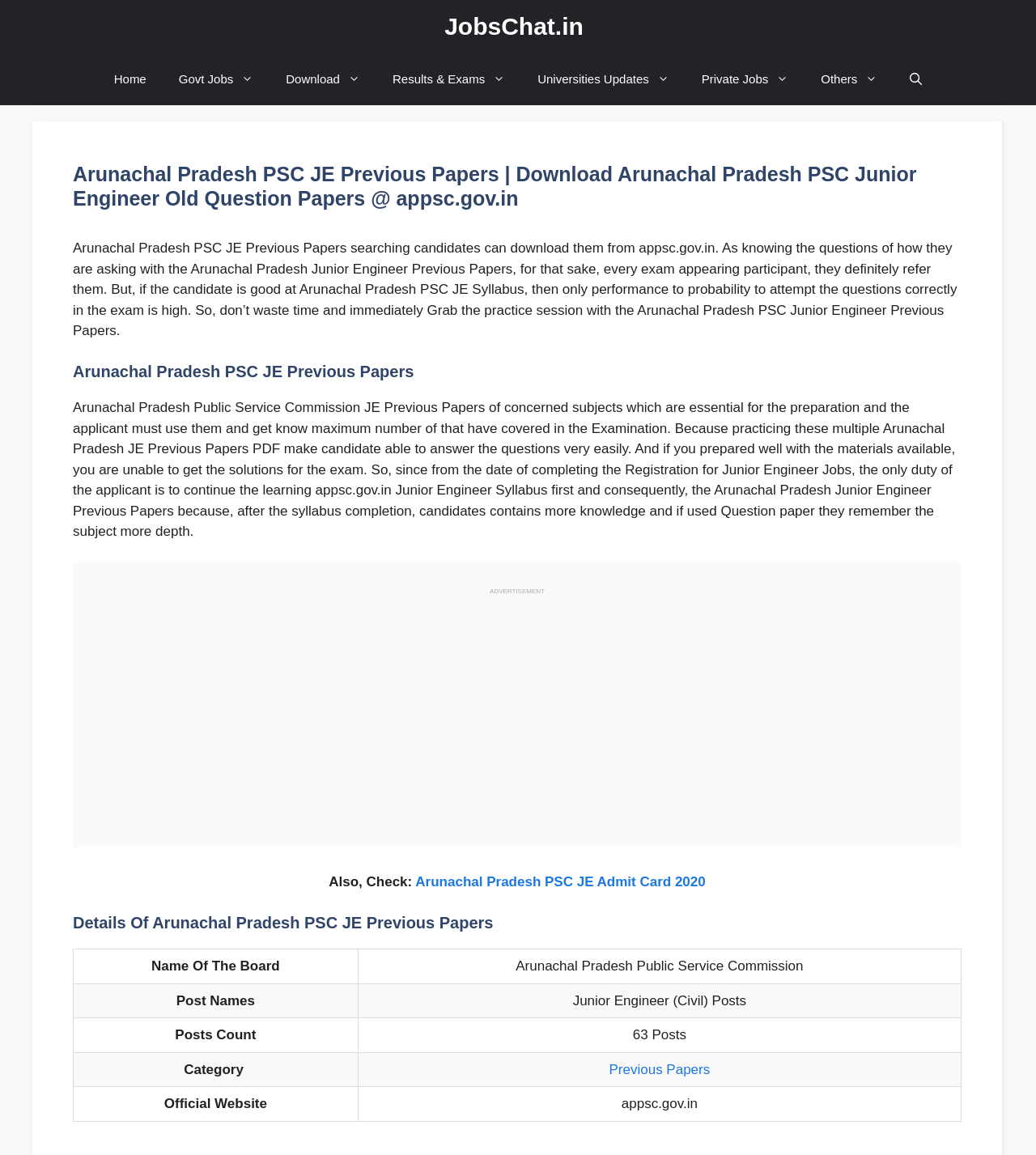Give an extensive and precise description of the webpage.

The webpage is about Arunachal Pradesh PSC JE Previous Papers, providing information and resources for candidates preparing for the Junior Engineer exam. At the top, there is a navigation bar with 9 links, including "Home", "Govt Jobs", "Download", and "Results & Exams", among others. Below the navigation bar, there is a header section with a heading that reads "Arunachal Pradesh PSC JE Previous Papers | Download Arunachal Pradesh PSC Junior Engineer Old Question Papers @ appsc.gov.in".

The main content of the page is divided into several sections. The first section provides an introduction to the importance of previous papers in preparing for the exam, emphasizing the need to practice with these papers to perform well. This section is followed by a heading "Arunachal Pradesh PSC JE Previous Papers" and a paragraph discussing the benefits of using previous papers to prepare for the exam.

Next, there is a section with a heading "Details Of Arunachal Pradesh PSC JE Previous Papers" that provides a table with information about the exam, including the name of the board, post names, posts count, category, and official website. The table has 5 rows, each with two columns.

To the right of the main content, there is an advertisement section with a heading "ADVERTISEMENT" and an iframe displaying an ad. Below the advertisement, there is a link to "Arunachal Pradesh PSC JE Admit Card 2020" and a section with a heading "Also, Check:".

Overall, the webpage is focused on providing resources and information to candidates preparing for the Arunachal Pradesh PSC JE exam, with a clear and organized layout that makes it easy to navigate and find relevant information.